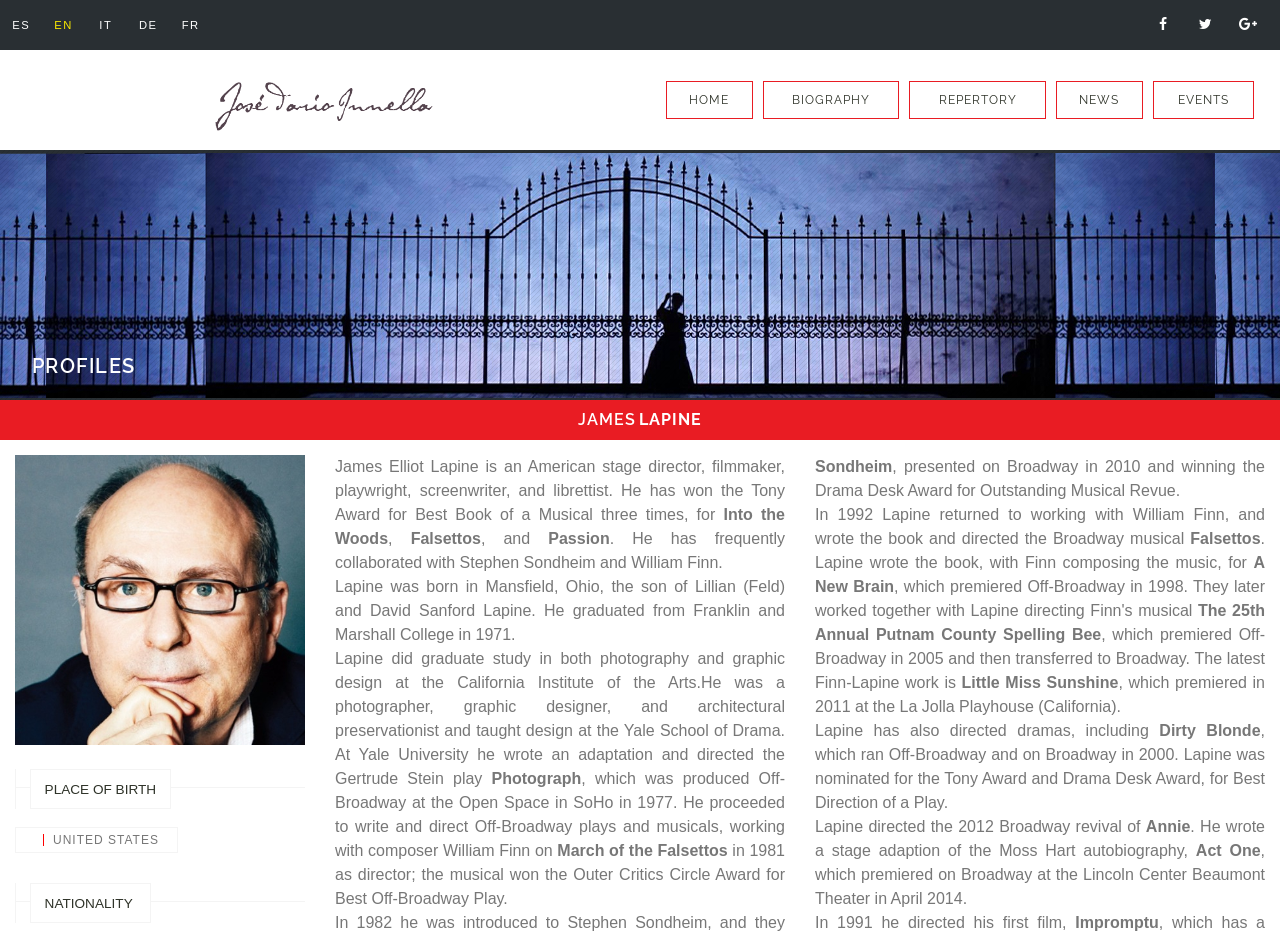What is James Lapine's nationality?
From the image, respond using a single word or phrase.

American